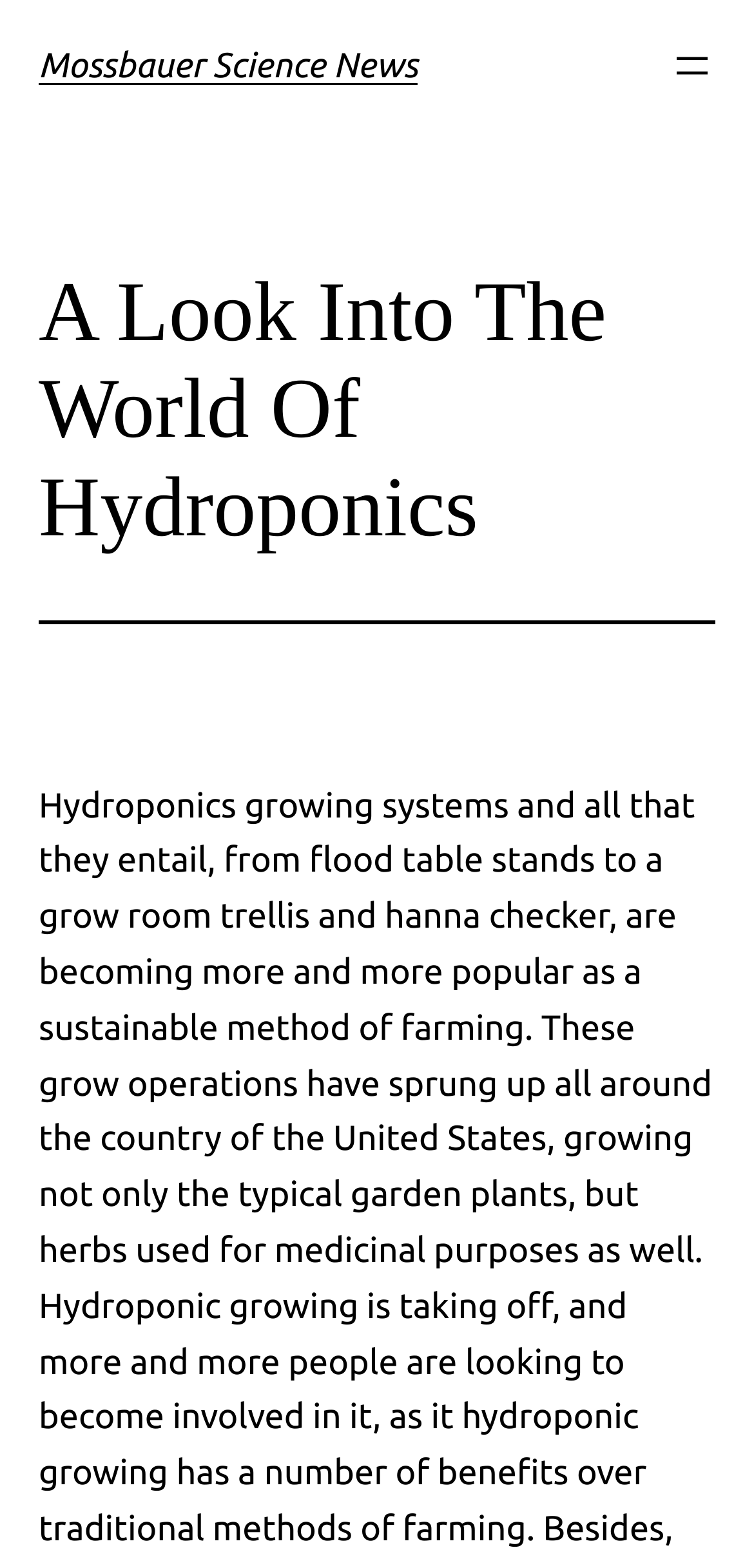What is the headline of the webpage?

Mossbauer Science News